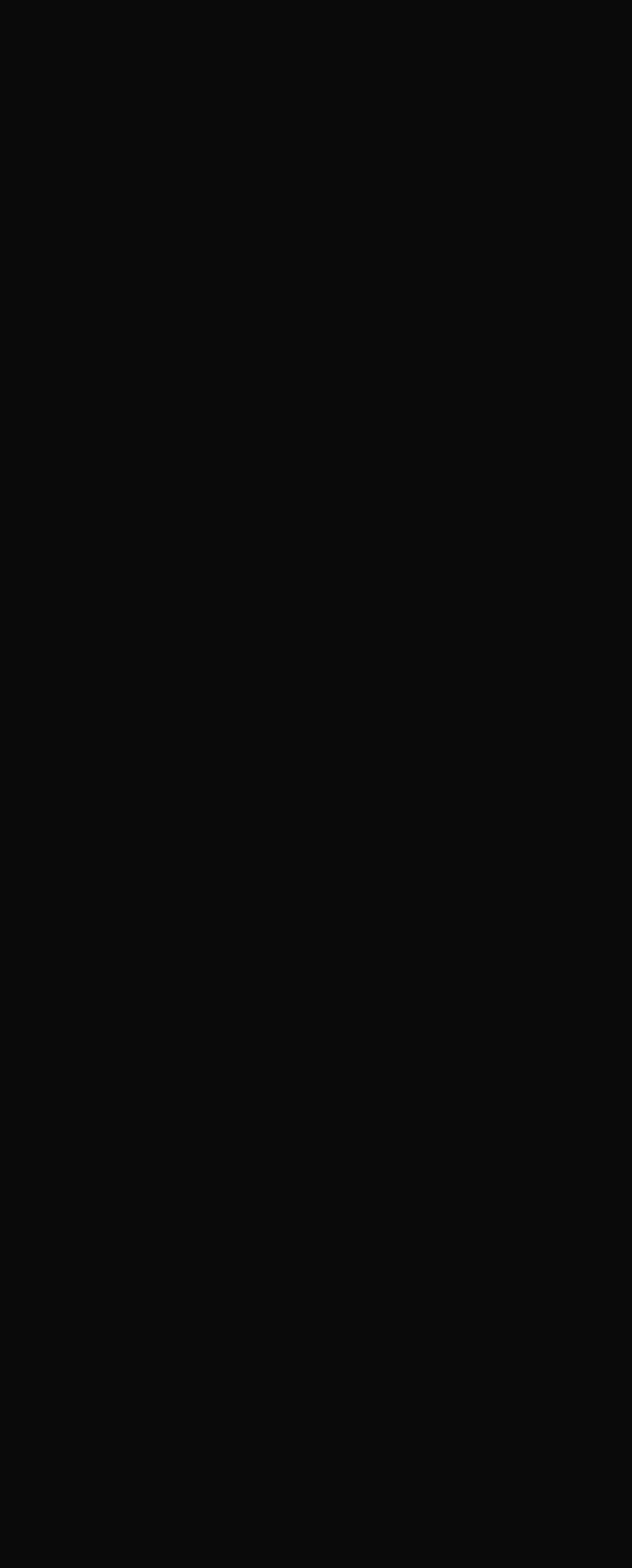How many links are on the webpage?
Look at the image and provide a short answer using one word or a phrase.

39